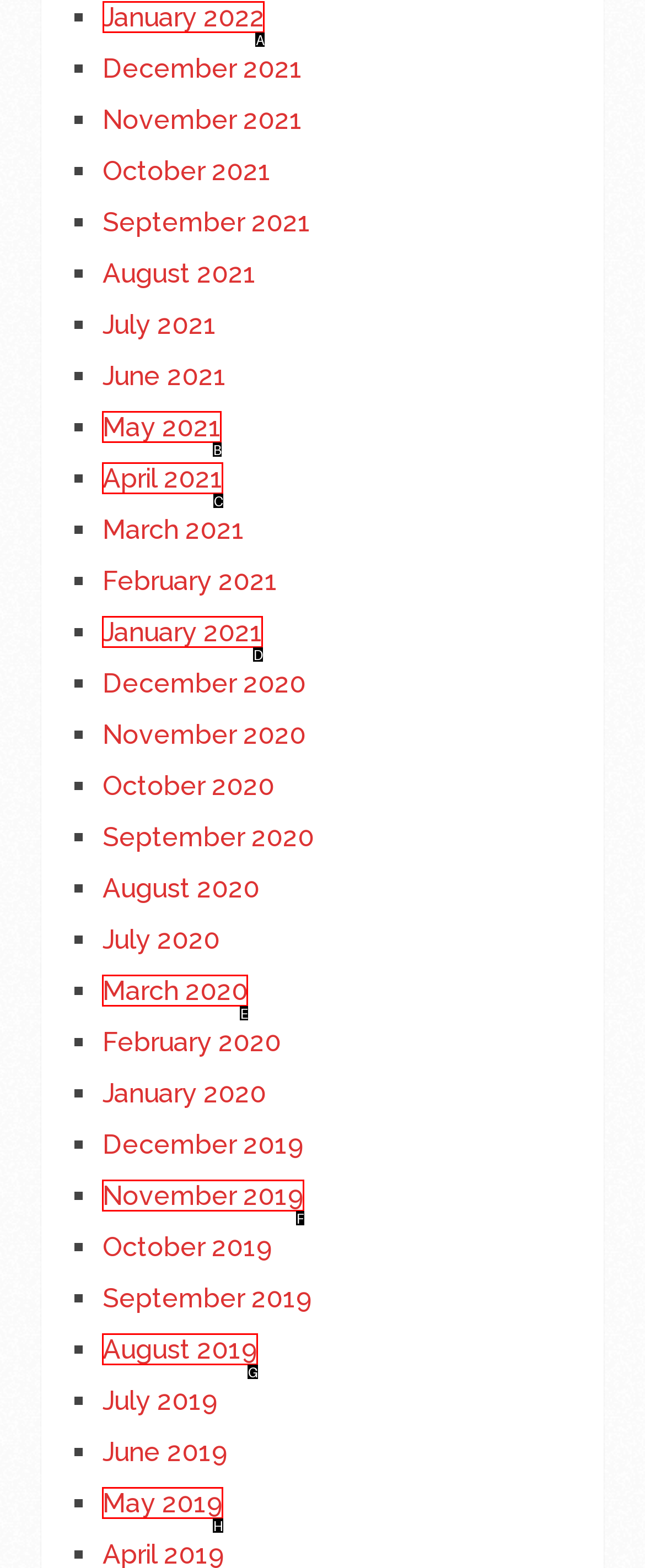Find the correct option to complete this instruction: click Go. Reply with the corresponding letter.

None